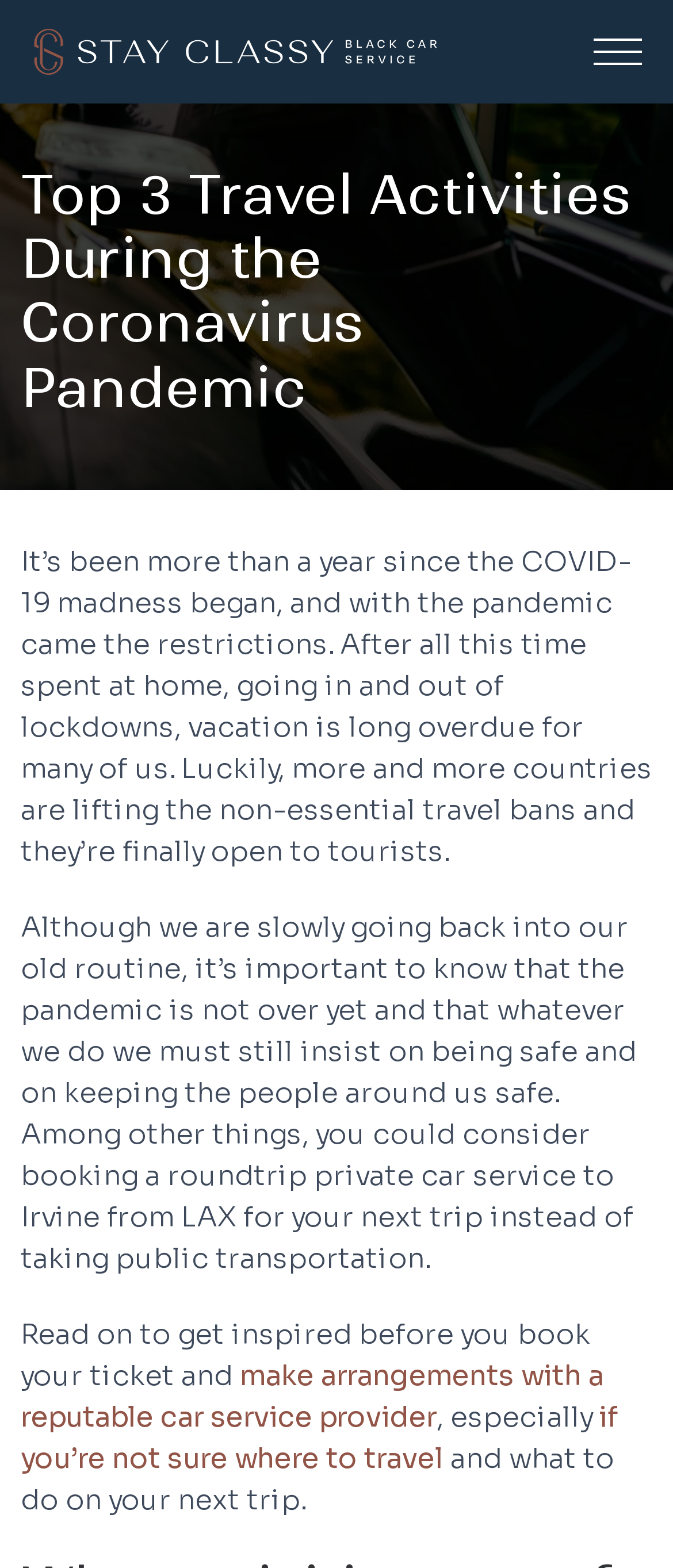Find the bounding box of the UI element described as follows: "title="Stay Classy Black Car Service"".

[0.031, 0.0, 0.669, 0.066]